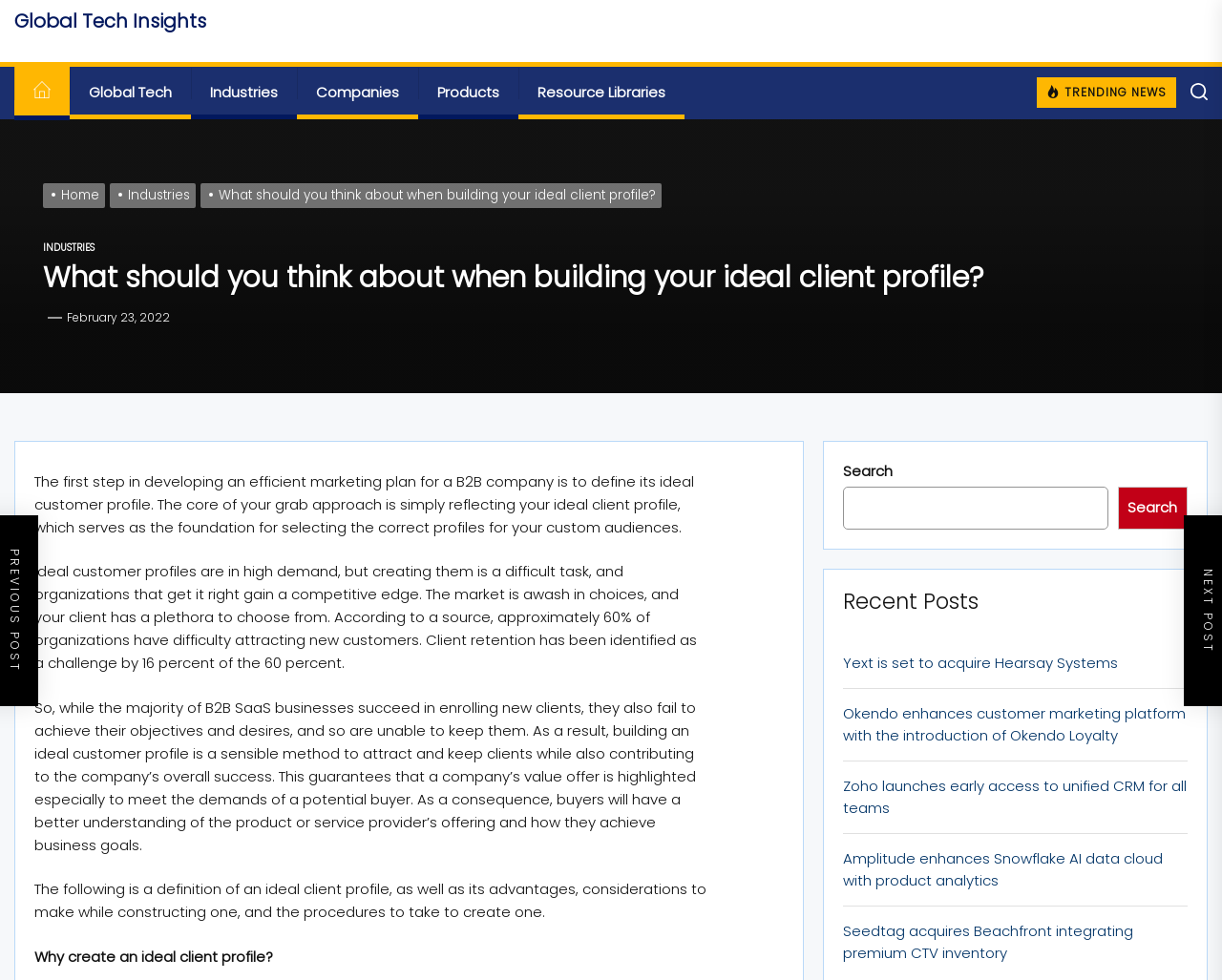Can you look at the image and give a comprehensive answer to the question:
What is the purpose of creating an ideal client profile?

The purpose of creating an ideal client profile is to attract and retain clients, which is essential for a B2B company's success. By creating an ideal client profile, a company can tailor its value offer to meet the needs of potential buyers, leading to better understanding and ultimately, business success.